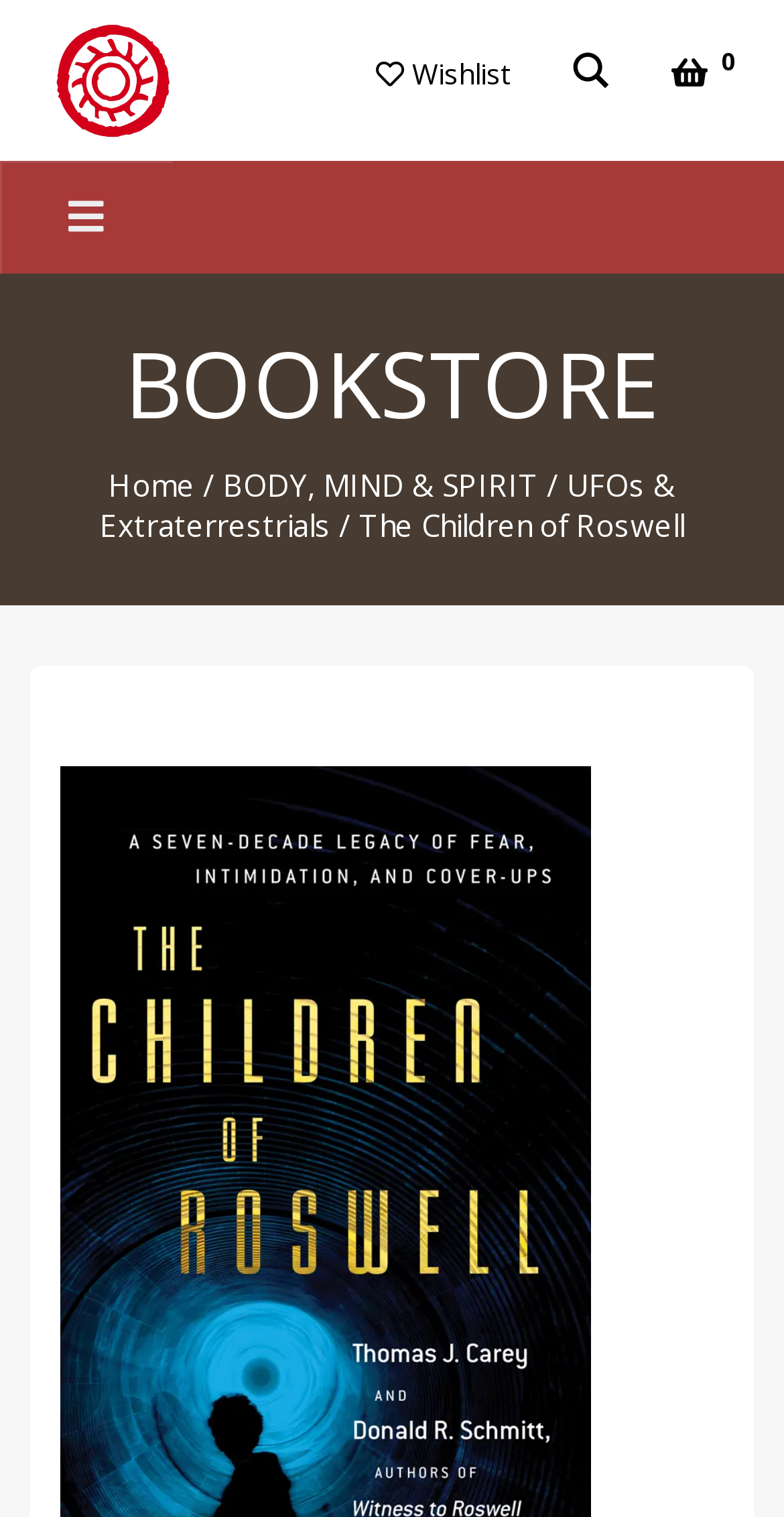What is the category of the book?
Refer to the screenshot and answer in one word or phrase.

UFOs & Extraterrestrials